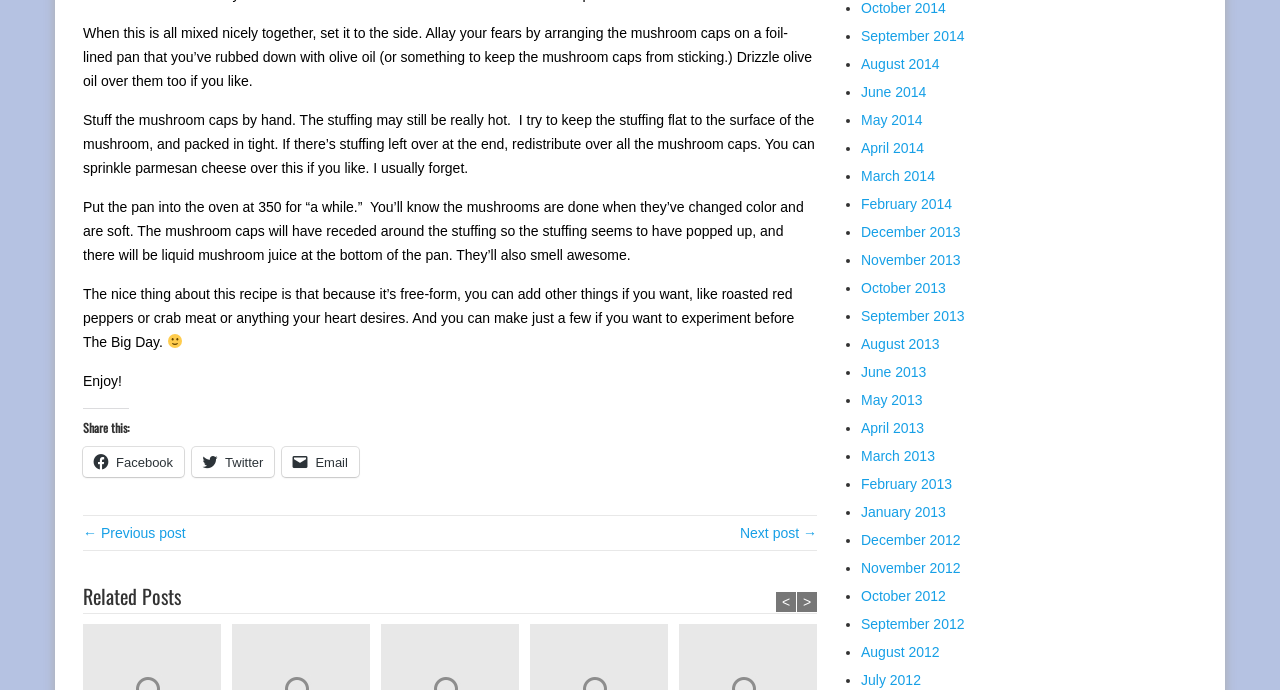Identify the bounding box coordinates for the UI element described as follows: "April 2013". Ensure the coordinates are four float numbers between 0 and 1, formatted as [left, top, right, bottom].

[0.673, 0.609, 0.722, 0.632]